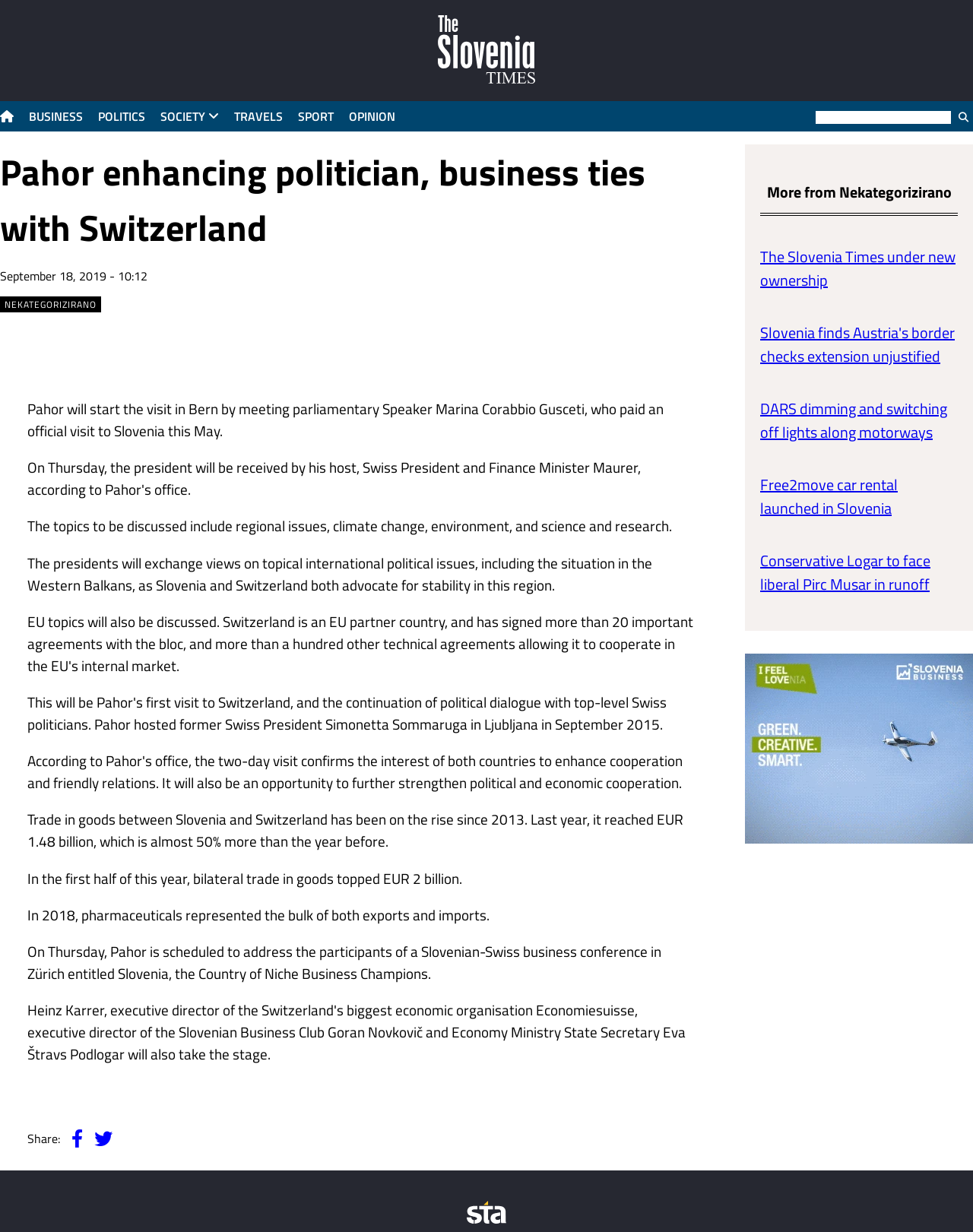What is the category of the article?
Please provide a detailed and comprehensive answer to the question.

The category of the article can be found in the static text element within the article section, which reads 'NEKATEGORIZIRANO'.